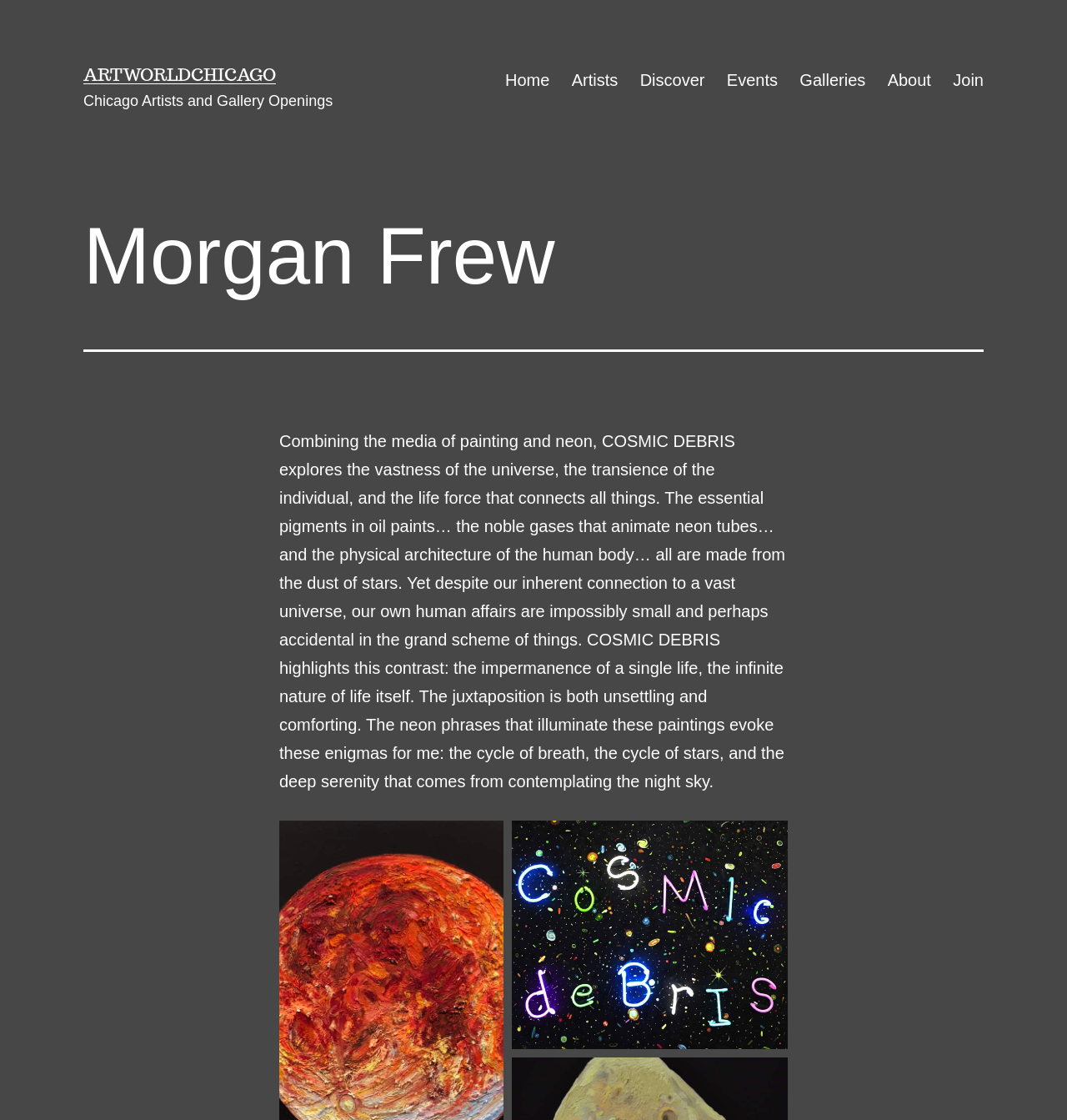What is the purpose of the button below the image?
Based on the visual, give a brief answer using one word or a short phrase.

Open image in lightbox